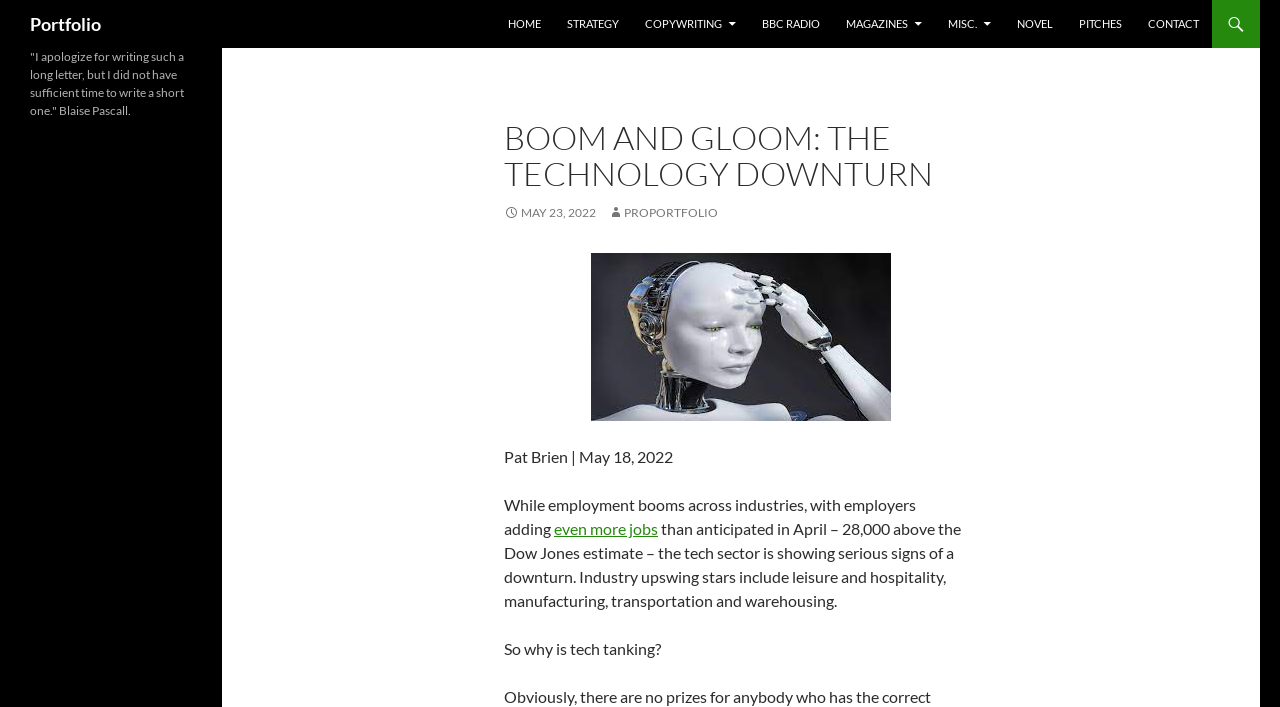Using the elements shown in the image, answer the question comprehensively: What industry is showing signs of a downturn?

The text on the webpage mentions that 'the tech sector is showing serious signs of a downturn' which indicates that the tech industry is experiencing a downturn.